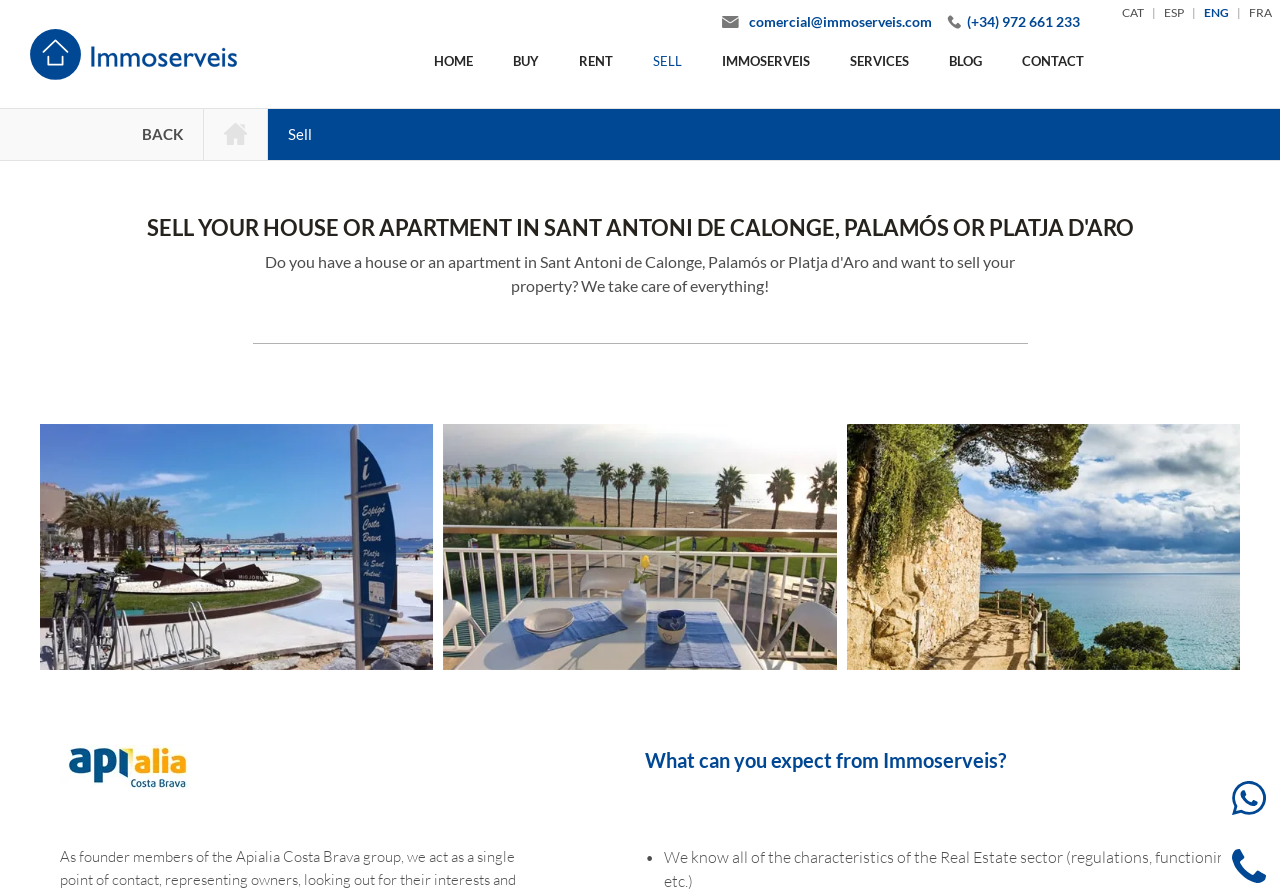Locate the bounding box coordinates of the element that should be clicked to execute the following instruction: "Click the ESP link".

[0.903, 0.002, 0.931, 0.026]